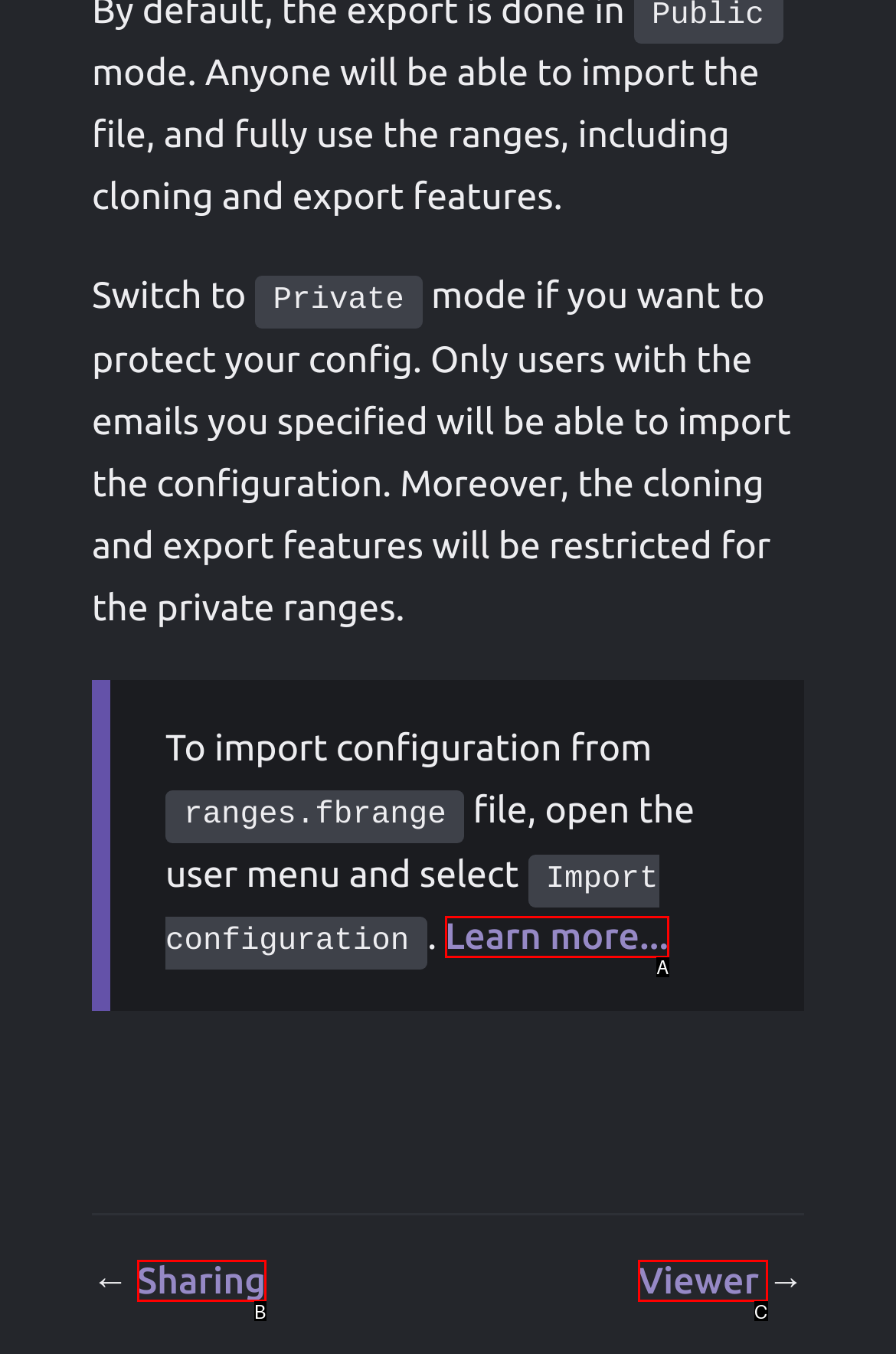Given the description: Learn more..., pick the option that matches best and answer with the corresponding letter directly.

A